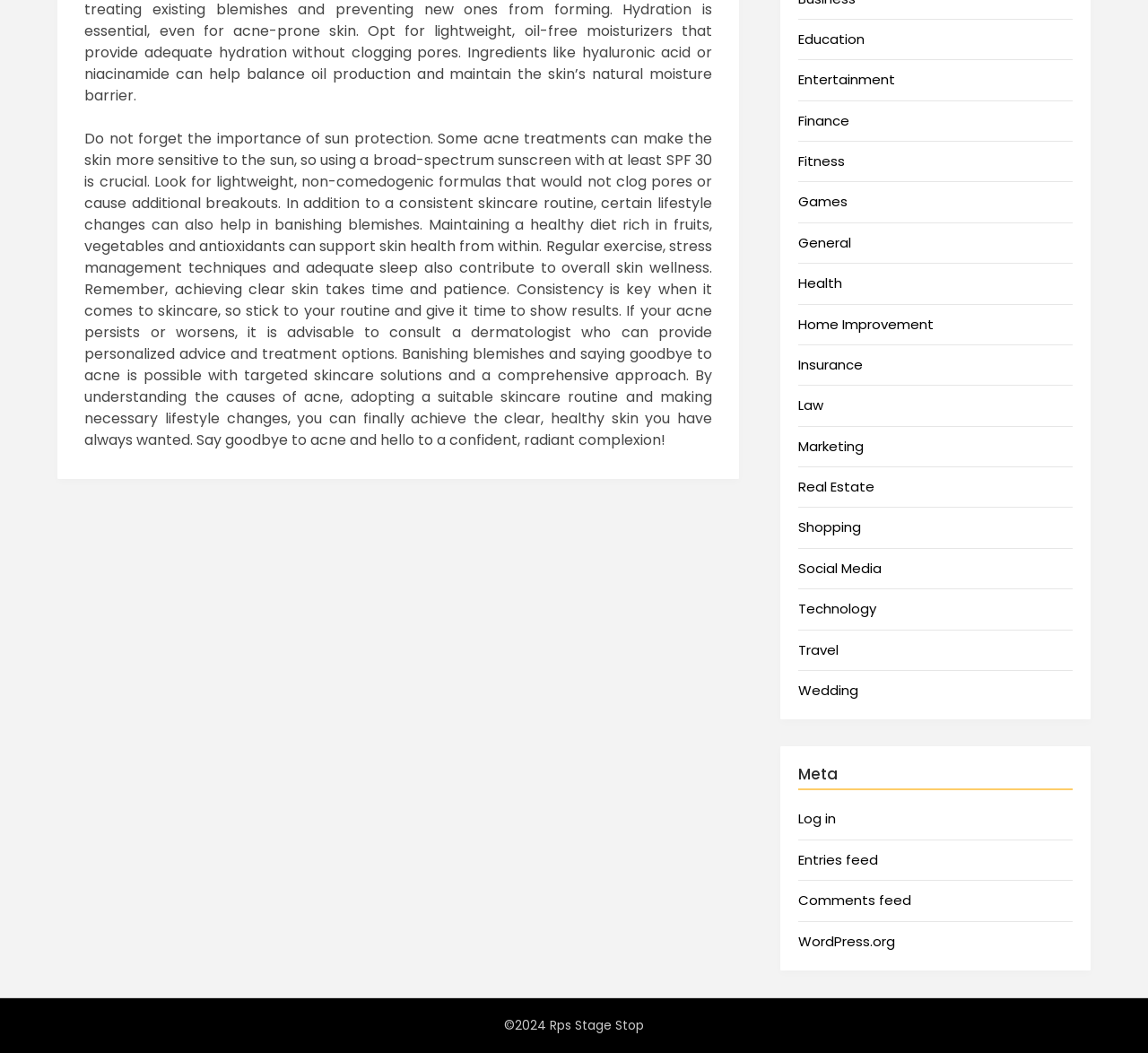Please identify the bounding box coordinates of where to click in order to follow the instruction: "Click on WordPress.org".

[0.696, 0.885, 0.78, 0.903]